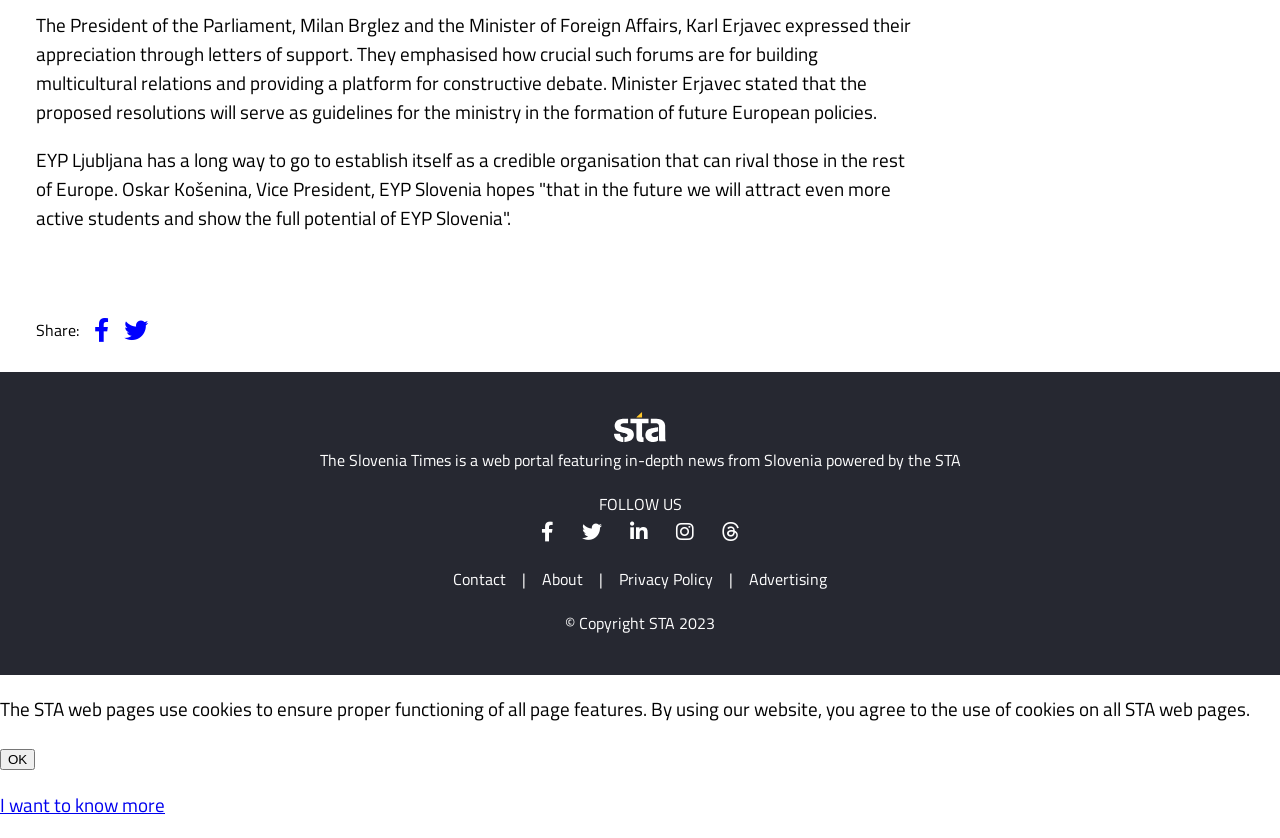Please specify the bounding box coordinates of the element that should be clicked to execute the given instruction: 'Click on the 'Lokalbahn AG No.1 to 5' link'. Ensure the coordinates are four float numbers between 0 and 1, expressed as [left, top, right, bottom].

None